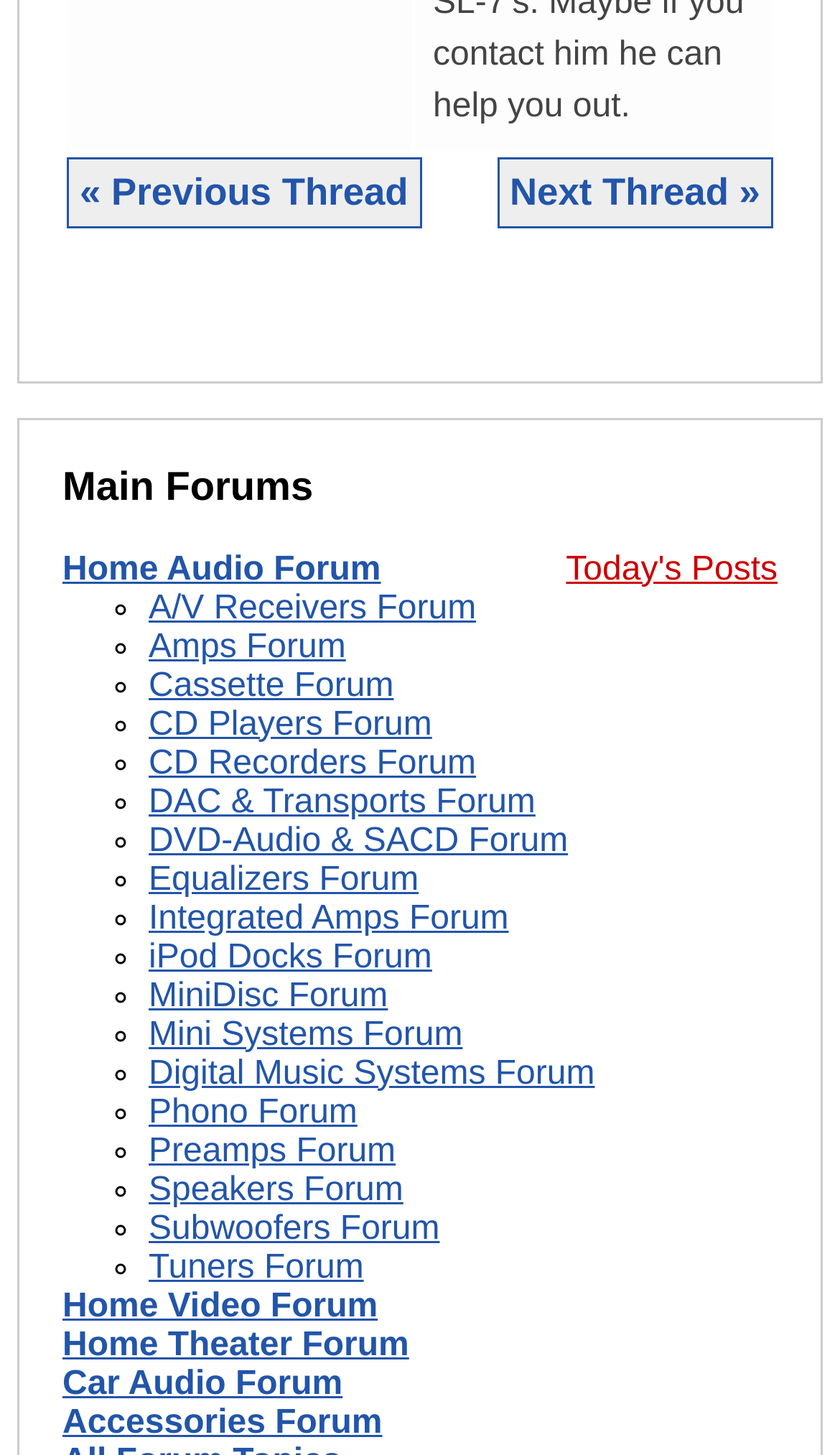Determine the bounding box coordinates of the clickable region to follow the instruction: "Enter Home Video Forum".

[0.074, 0.885, 0.45, 0.91]